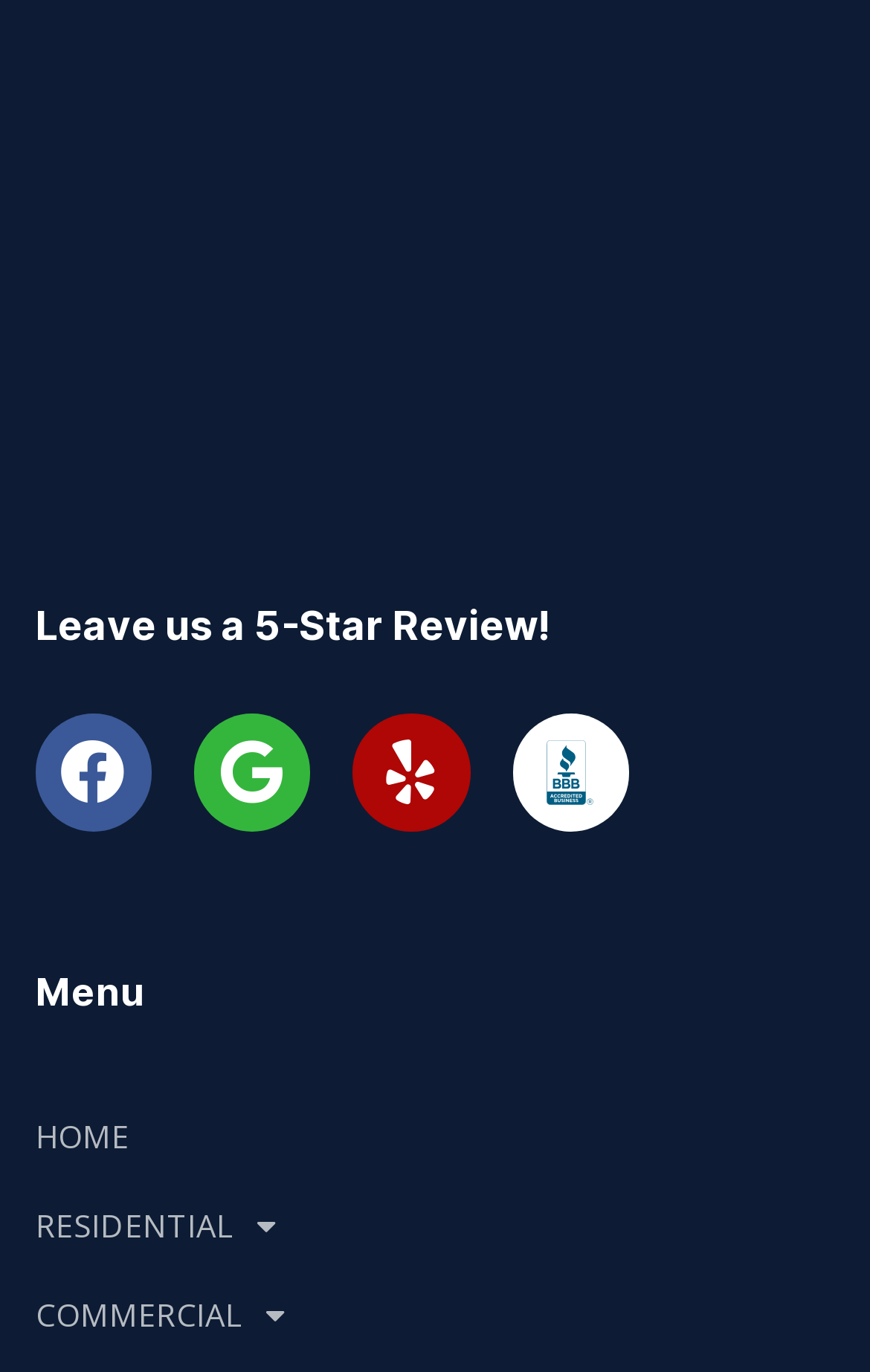What is the purpose of the image?
Carefully analyze the image and provide a thorough answer to the question.

The image is likely a rating icon, as it is located next to a link with no text, suggesting that it represents a rating or review system. This is further supported by the presence of review links at the top of the webpage.